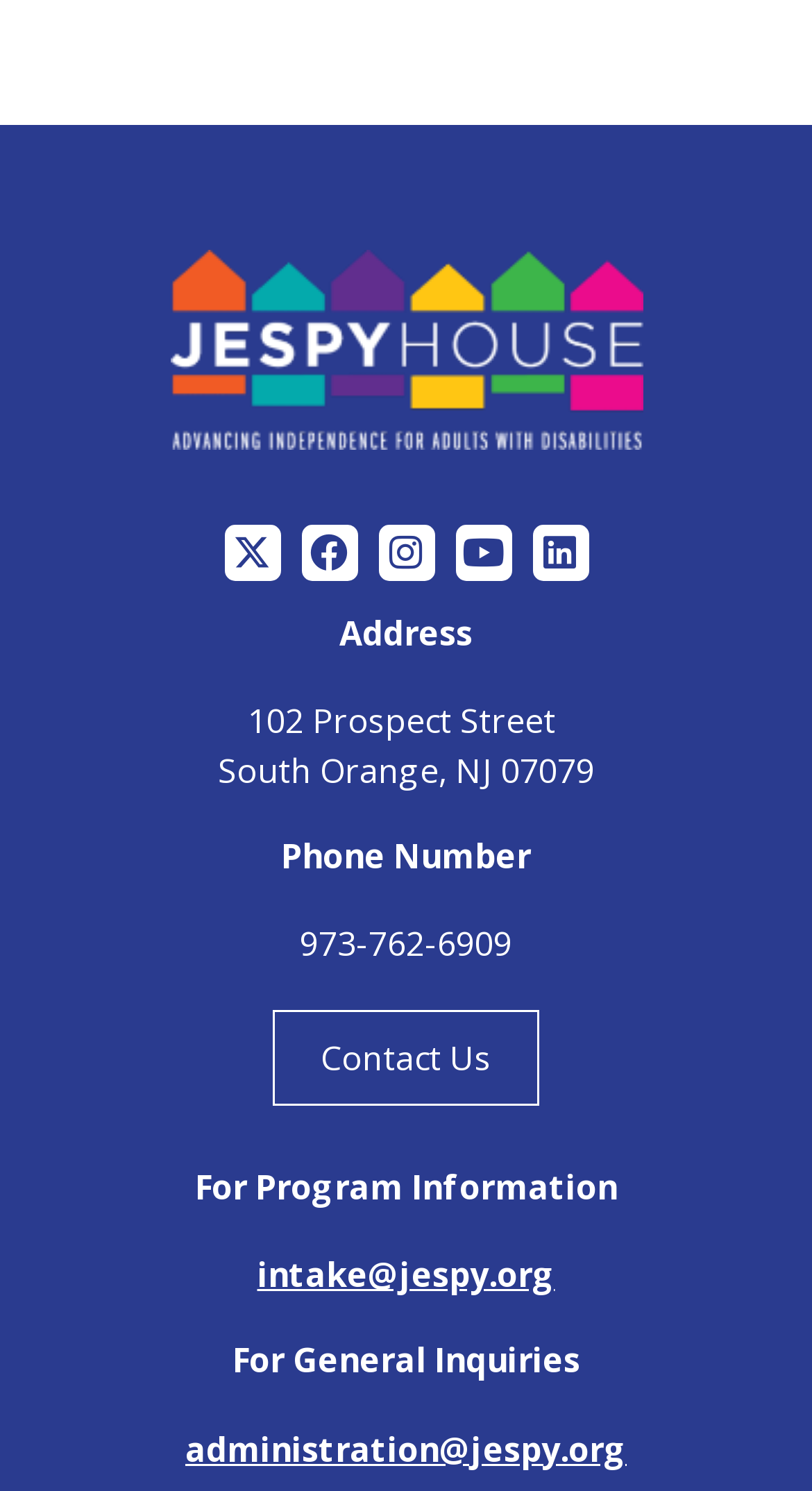Identify the bounding box coordinates necessary to click and complete the given instruction: "Click on the Facebook share button".

None